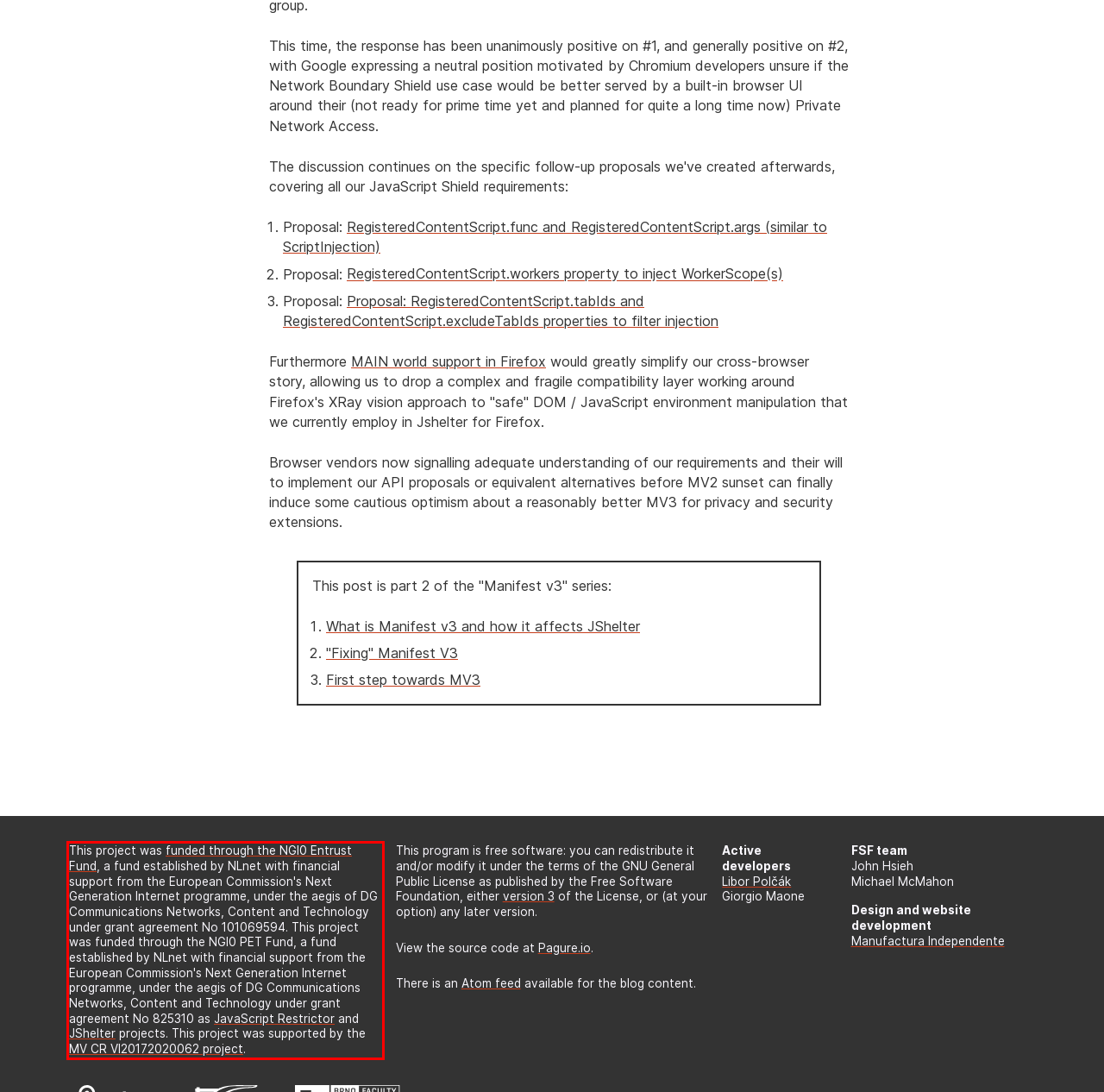Analyze the screenshot of the webpage and extract the text from the UI element that is inside the red bounding box.

This project was funded through the NGI0 Entrust Fund, a fund established by NLnet with financial support from the European Commission's Next Generation Internet programme, under the aegis of DG Communications Networks, Content and Technology under grant agreement No 101069594. This project was funded through the NGI0 PET Fund, a fund established by NLnet with financial support from the European Commission's Next Generation Internet programme, under the aegis of DG Communications Networks, Content and Technology under grant agreement No 825310 as JavaScript Restrictor and JShelter projects. This project was supported by the MV CR VI20172020062 project.